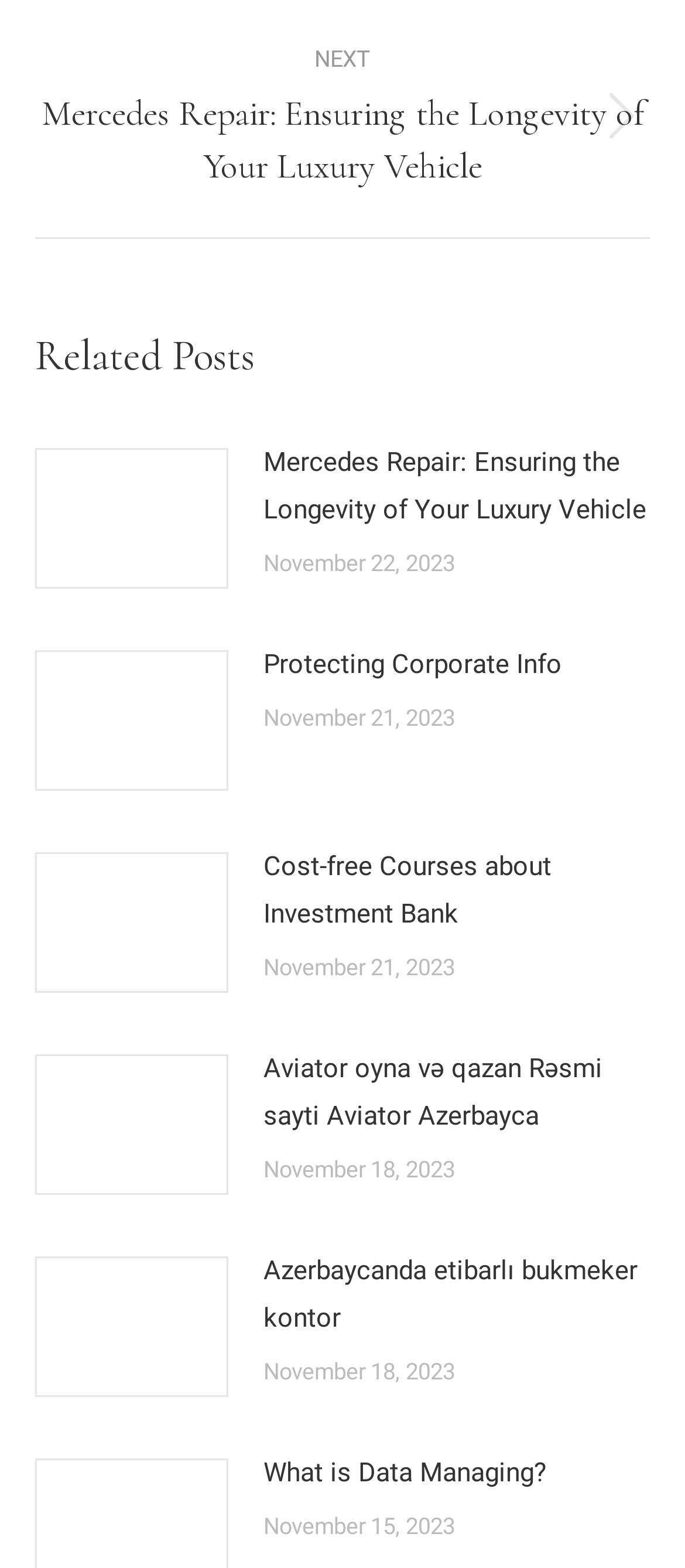Utilize the details in the image to give a detailed response to the question: What is the date of the latest related post?

I looked at the time elements under each article element and found the latest date, which is November 22, 2023, corresponding to the post 'Mercedes Repair: Ensuring the Longevity of Your Luxury Vehicle'.